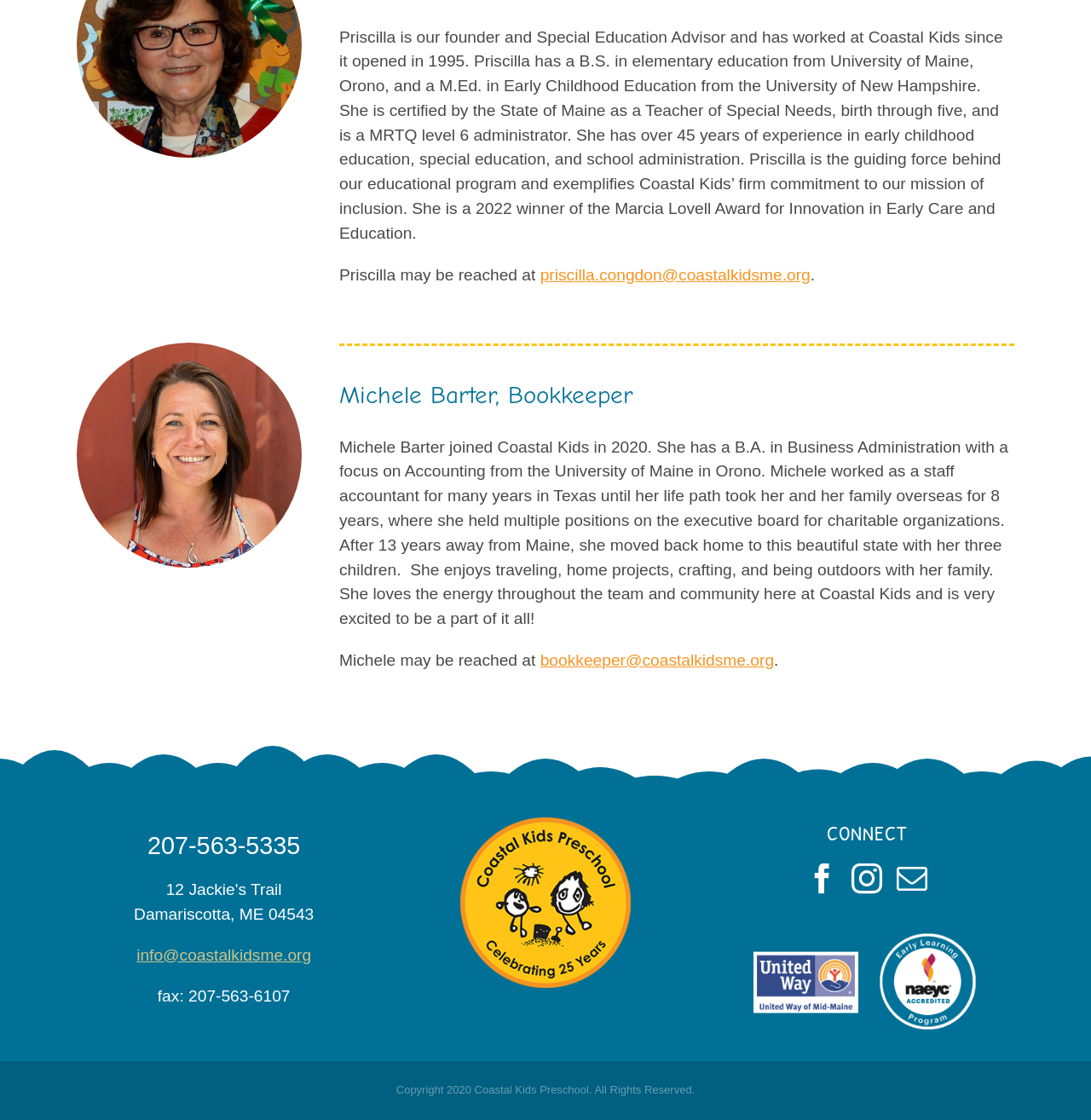From the screenshot, find the bounding box of the UI element matching this description: "aria-label="Mail"". Supply the bounding box coordinates in the form [left, top, right, bottom], each a float between 0 and 1.

[0.822, 0.771, 0.85, 0.798]